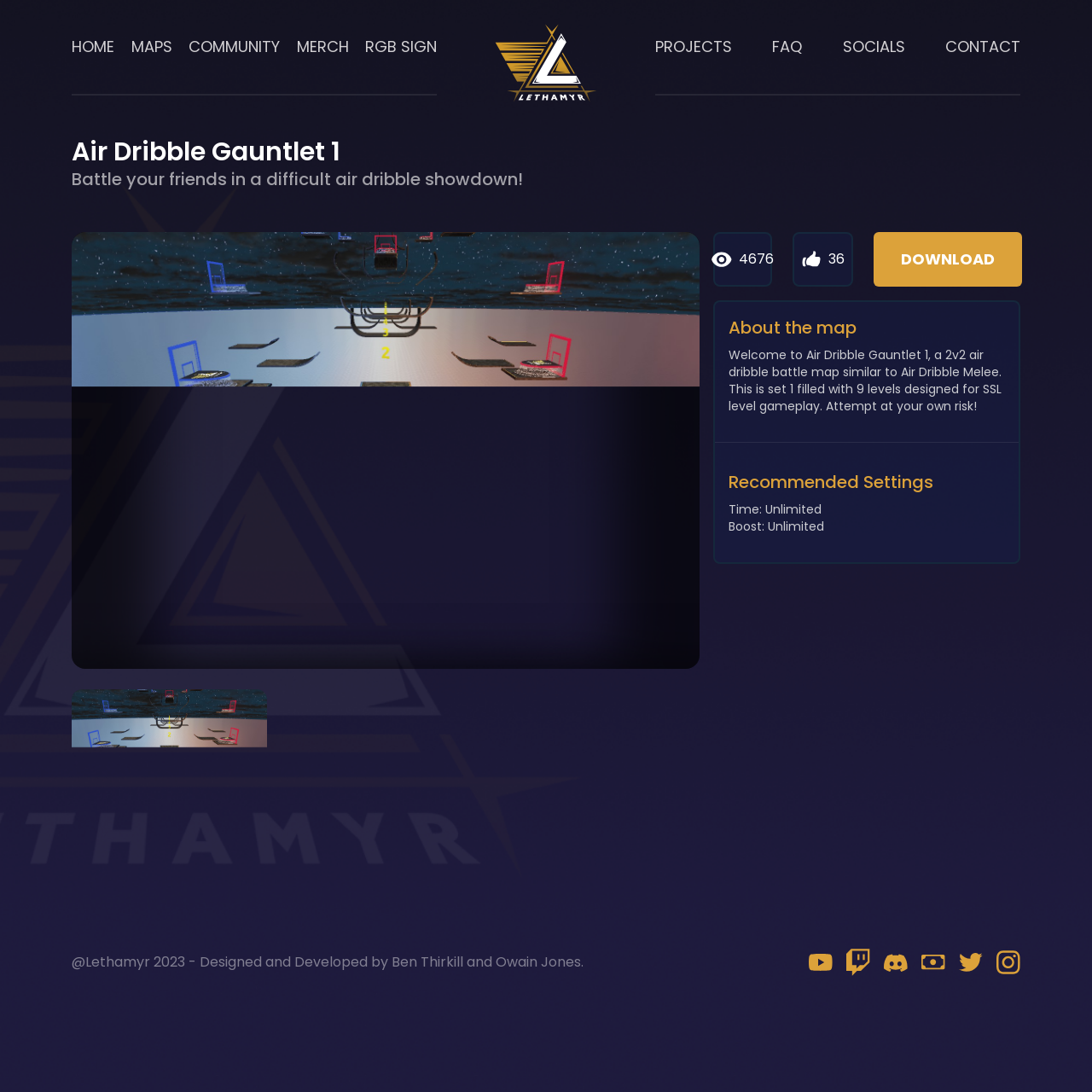Determine the bounding box coordinates of the area to click in order to meet this instruction: "Check the recommended settings".

[0.655, 0.43, 0.933, 0.452]